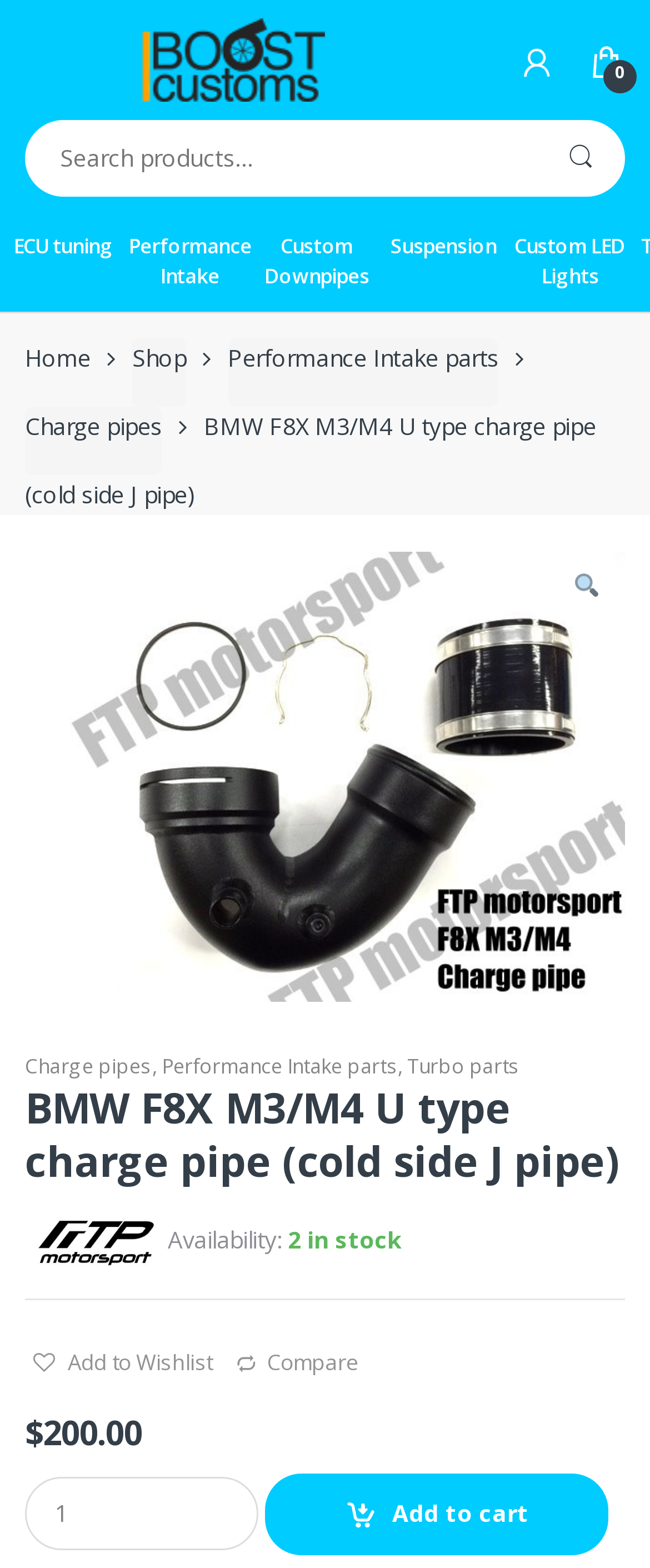Find the coordinates for the bounding box of the element with this description: "ECU tuning".

[0.0, 0.148, 0.195, 0.167]